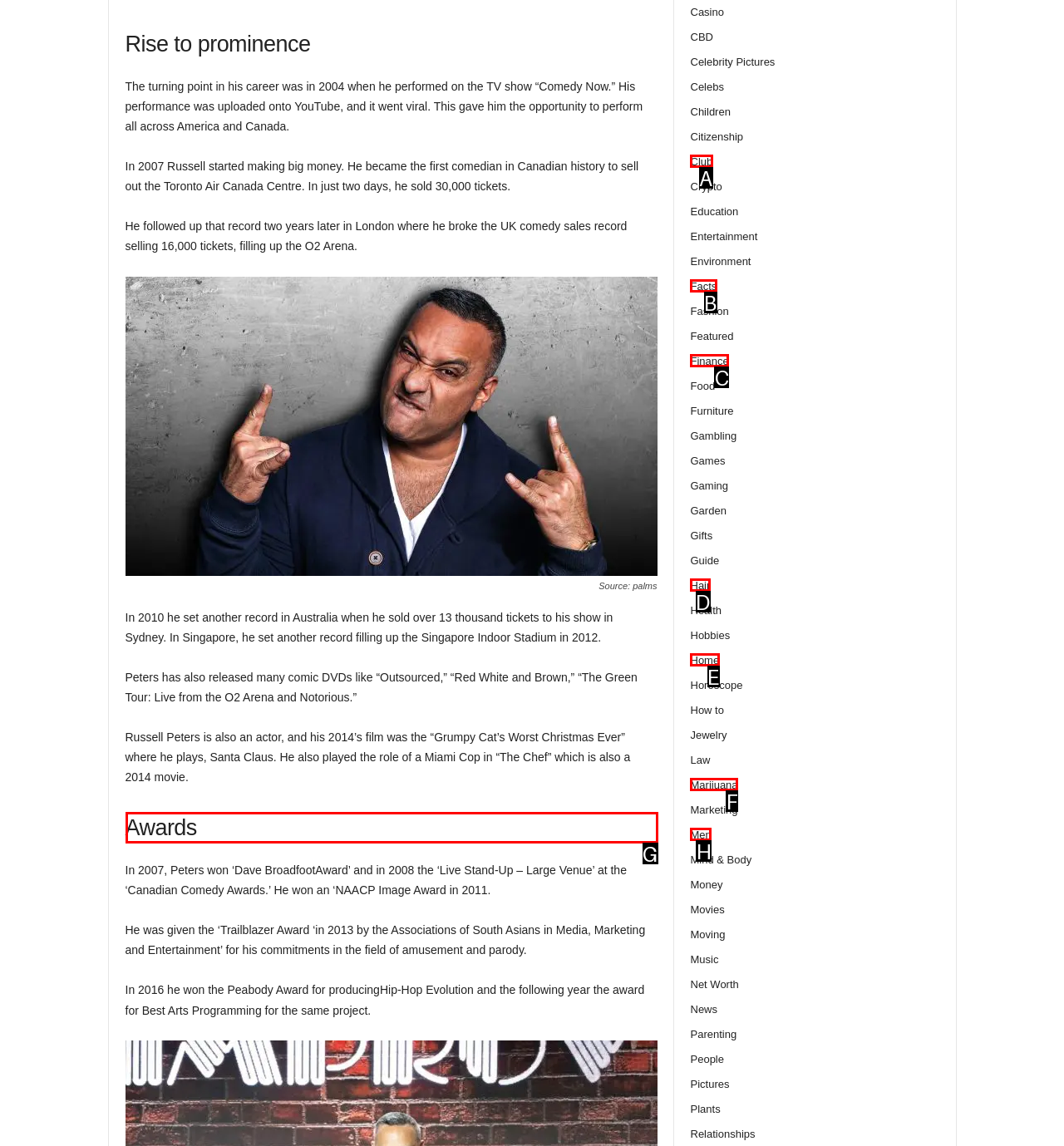Determine which option you need to click to execute the following task: Reset filters. Provide your answer as a single letter.

None